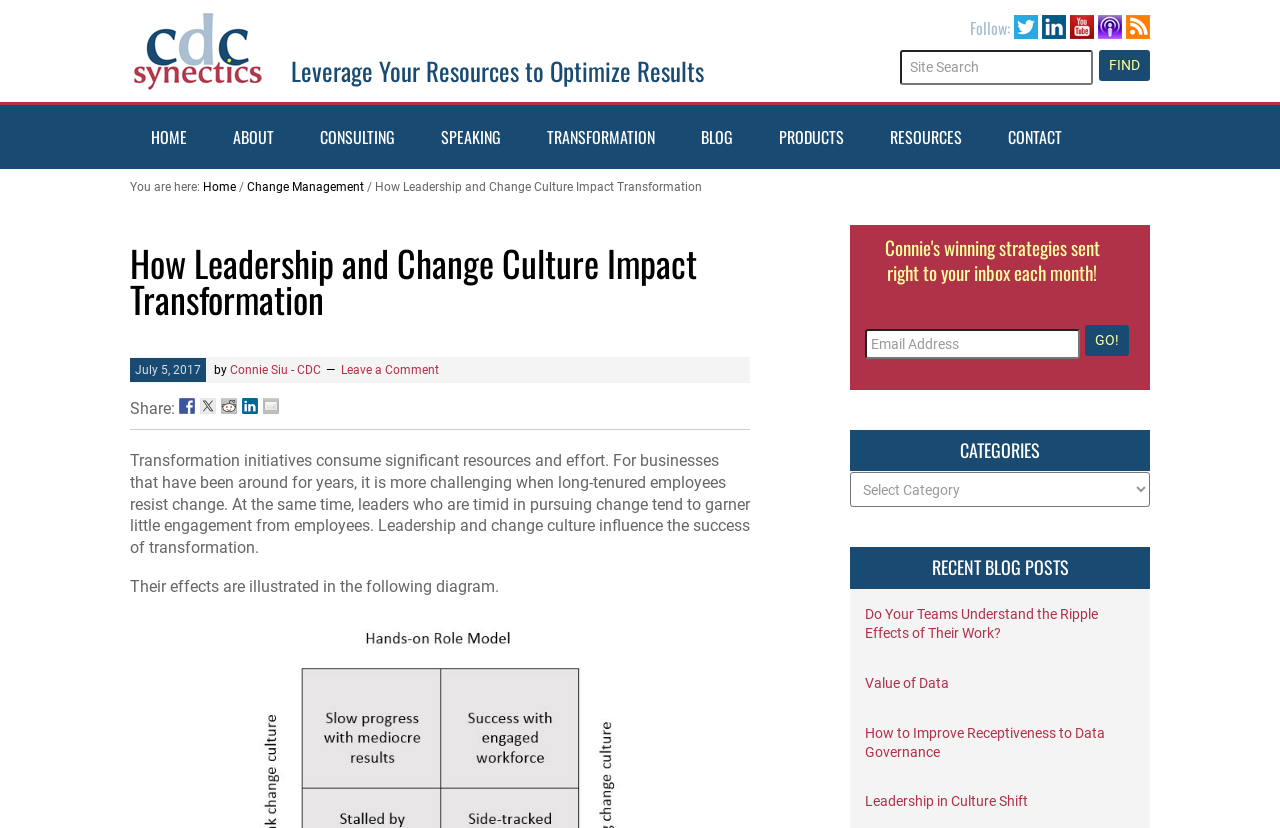Predict the bounding box of the UI element based on the description: "name="s" placeholder="Site Search"". The coordinates should be four float numbers between 0 and 1, formatted as [left, top, right, bottom].

[0.703, 0.06, 0.854, 0.102]